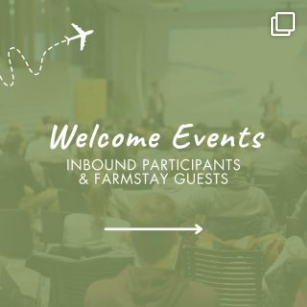Thoroughly describe everything you see in the image.

The image captures a scene from a "Welcome Events" occasion specifically designed for inbound participants and FarmStay guests. The setting depicts an engaged audience in a spacious venue, highlighting the excitement of newcomers being welcomed to Canada. This initiative aims to facilitate connections and provide essential information to participants, ensuring they have a smooth transition into their new experiences. Emphasizing community and support, these events are integral for fostering relationships among participants, enhanced by engaging presentations to help them make the most of their work and travel adventures.